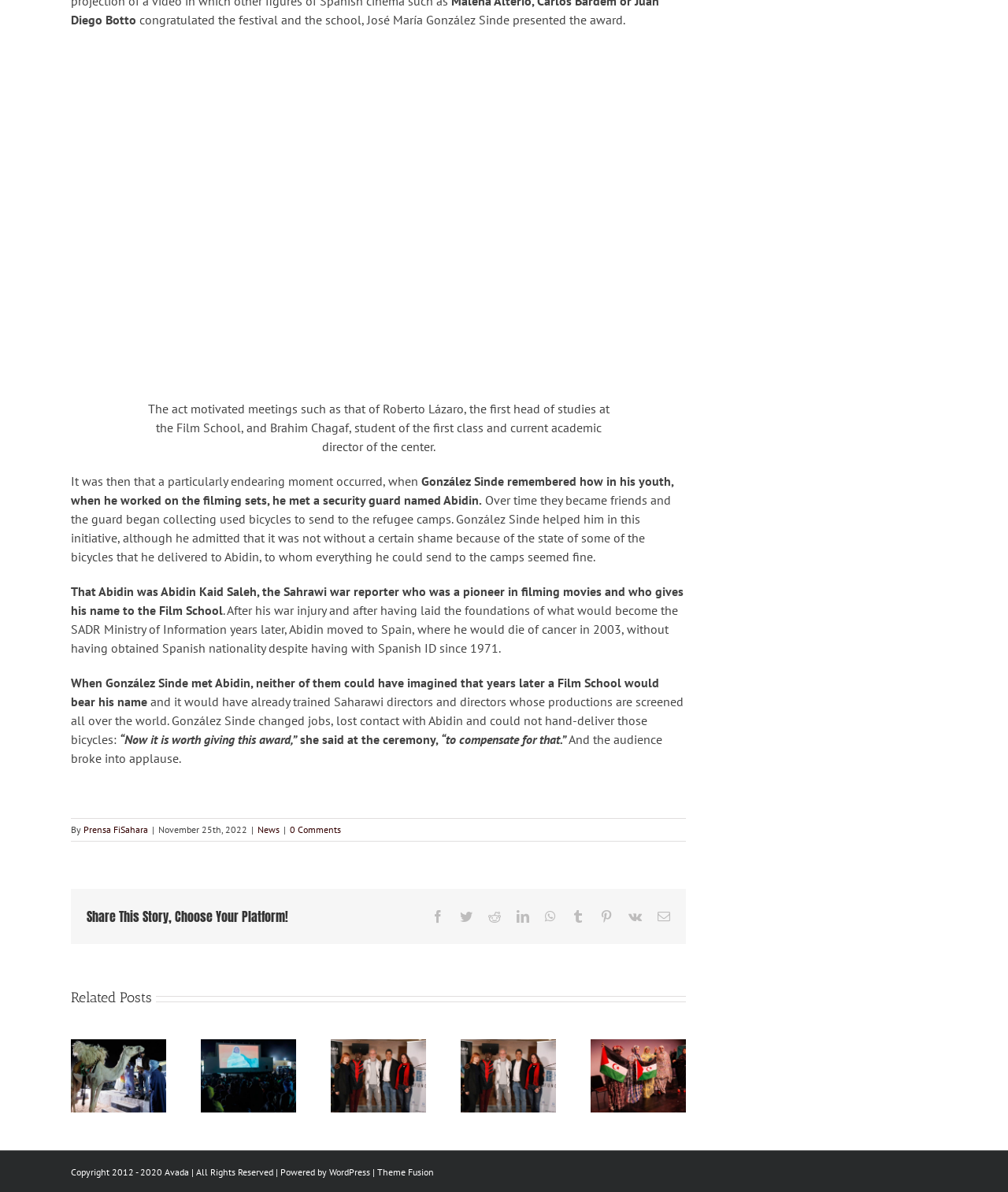Pinpoint the bounding box coordinates of the clickable area necessary to execute the following instruction: "View related posts". The coordinates should be given as four float numbers between 0 and 1, namely [left, top, right, bottom].

[0.07, 0.828, 0.151, 0.846]